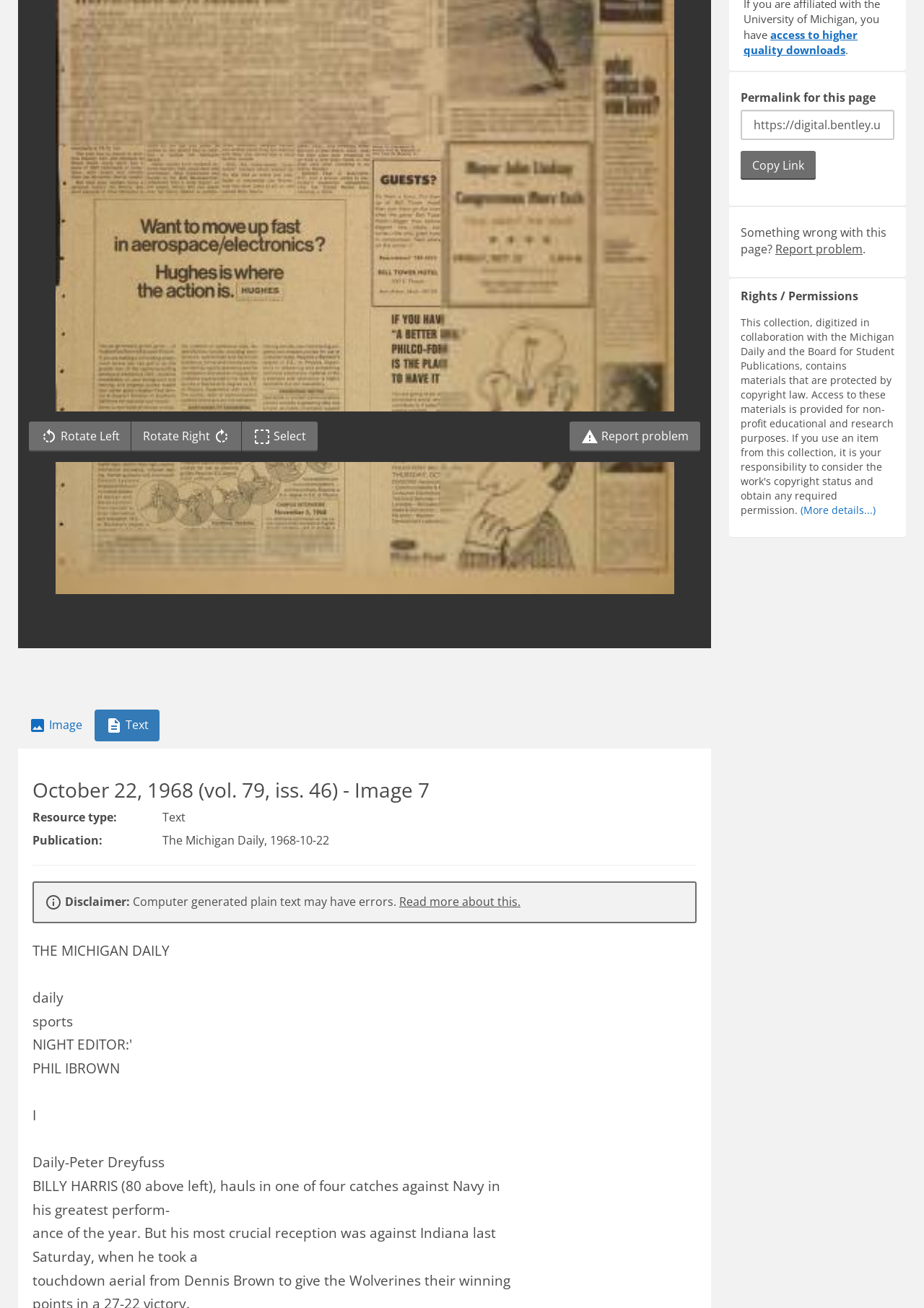Locate the UI element described by access to higher quality downloads in the provided webpage screenshot. Return the bounding box coordinates in the format (top-left x, top-left y, bottom-right x, bottom-right y), ensuring all values are between 0 and 1.

[0.805, 0.021, 0.928, 0.044]